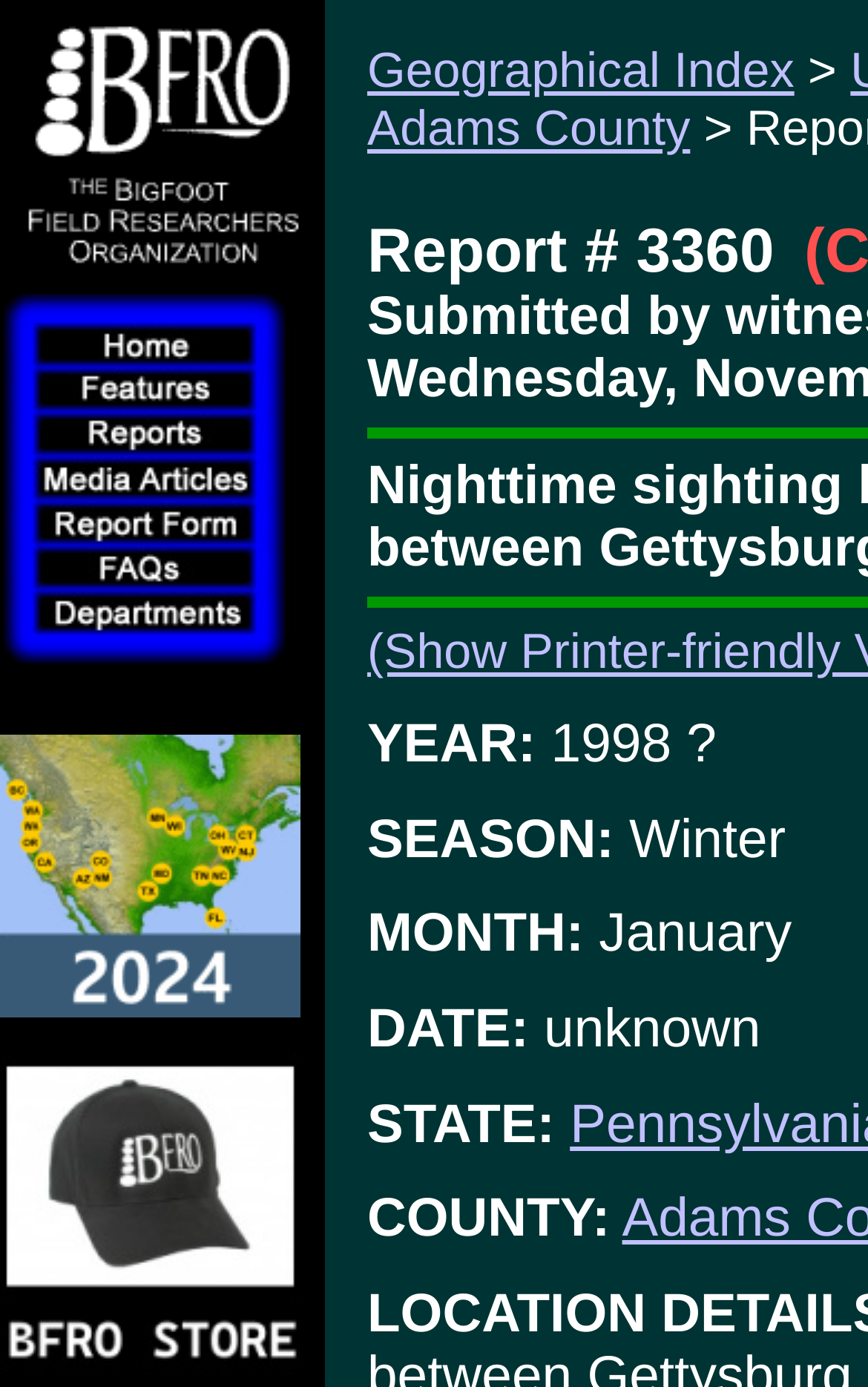What is the county of the reported sighting?
Based on the screenshot, provide your answer in one word or phrase.

Adams County